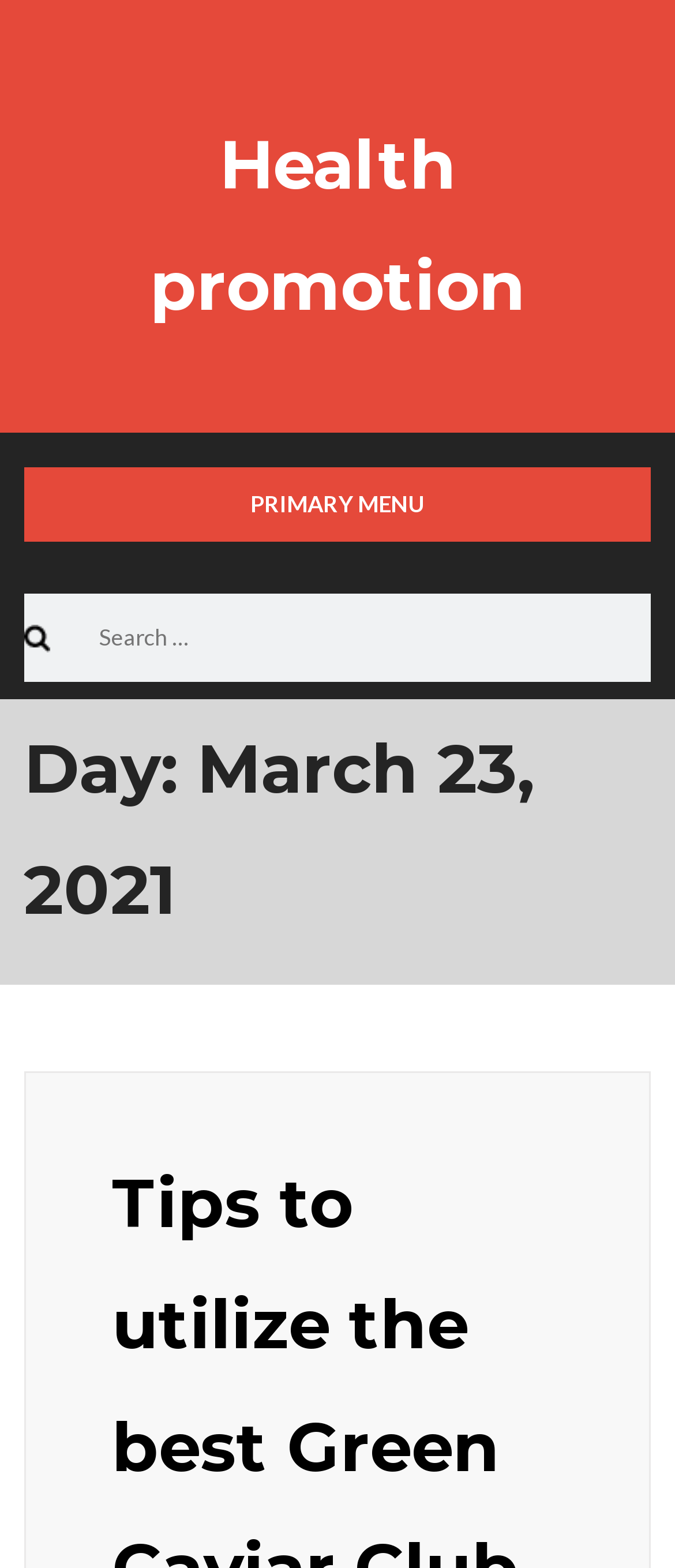Respond to the following question with a brief word or phrase:
What is the name of the menu?

PRIMARY MENU